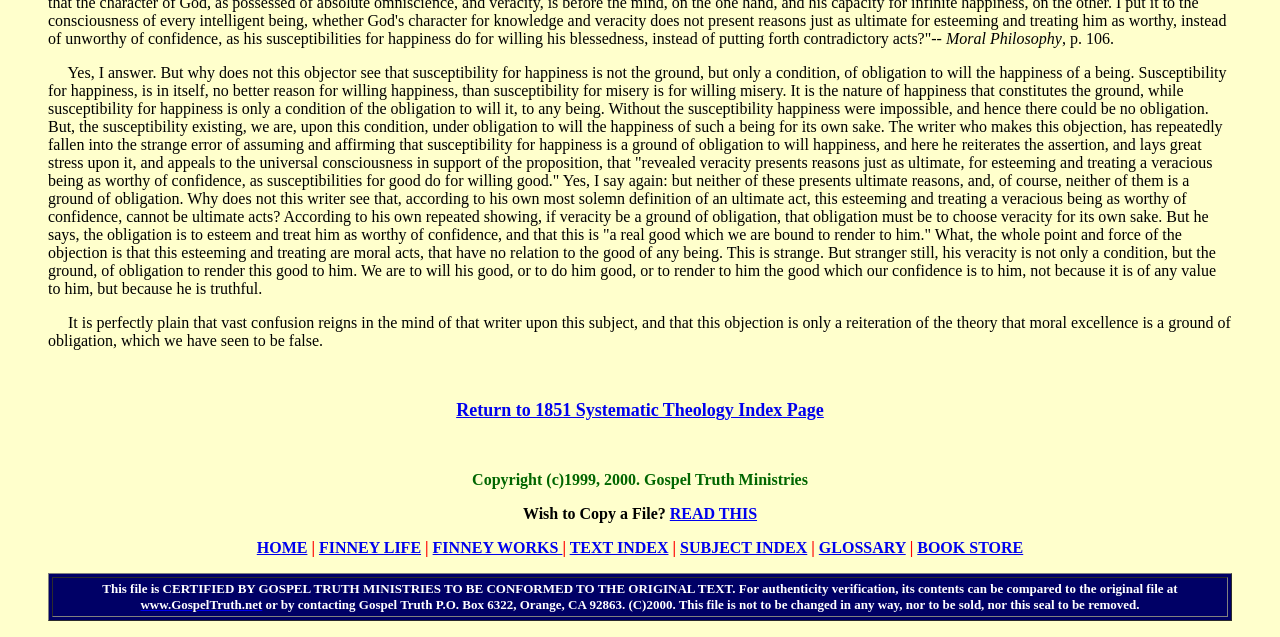Answer the question in one word or a short phrase:
What is the purpose of the link 'Return to 1851 Systematic Theology Index Page'?

To navigate back to the index page